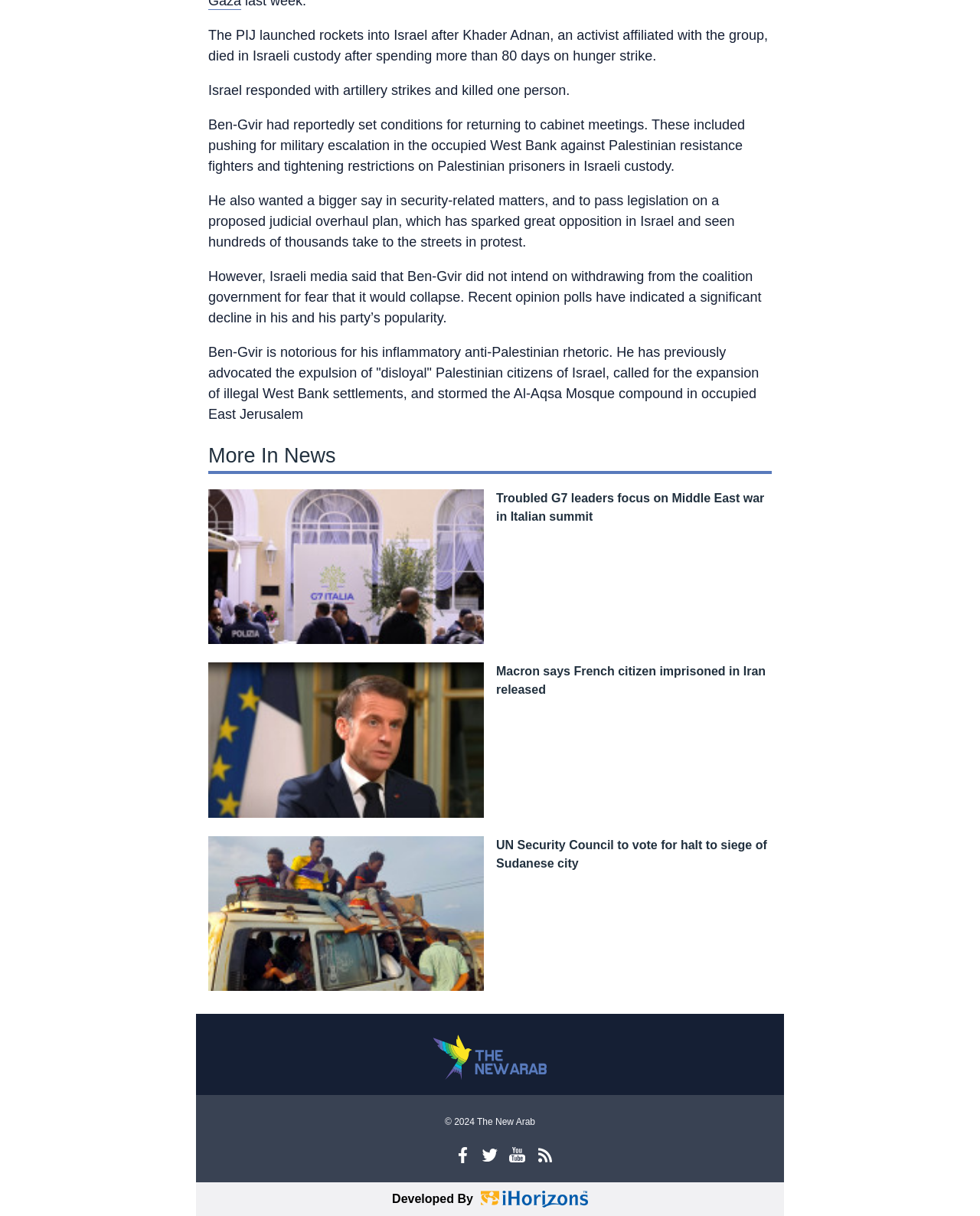Please identify the bounding box coordinates of the clickable area that will allow you to execute the instruction: "Click on the link 'Instagram'".

[0.436, 0.943, 0.452, 0.956]